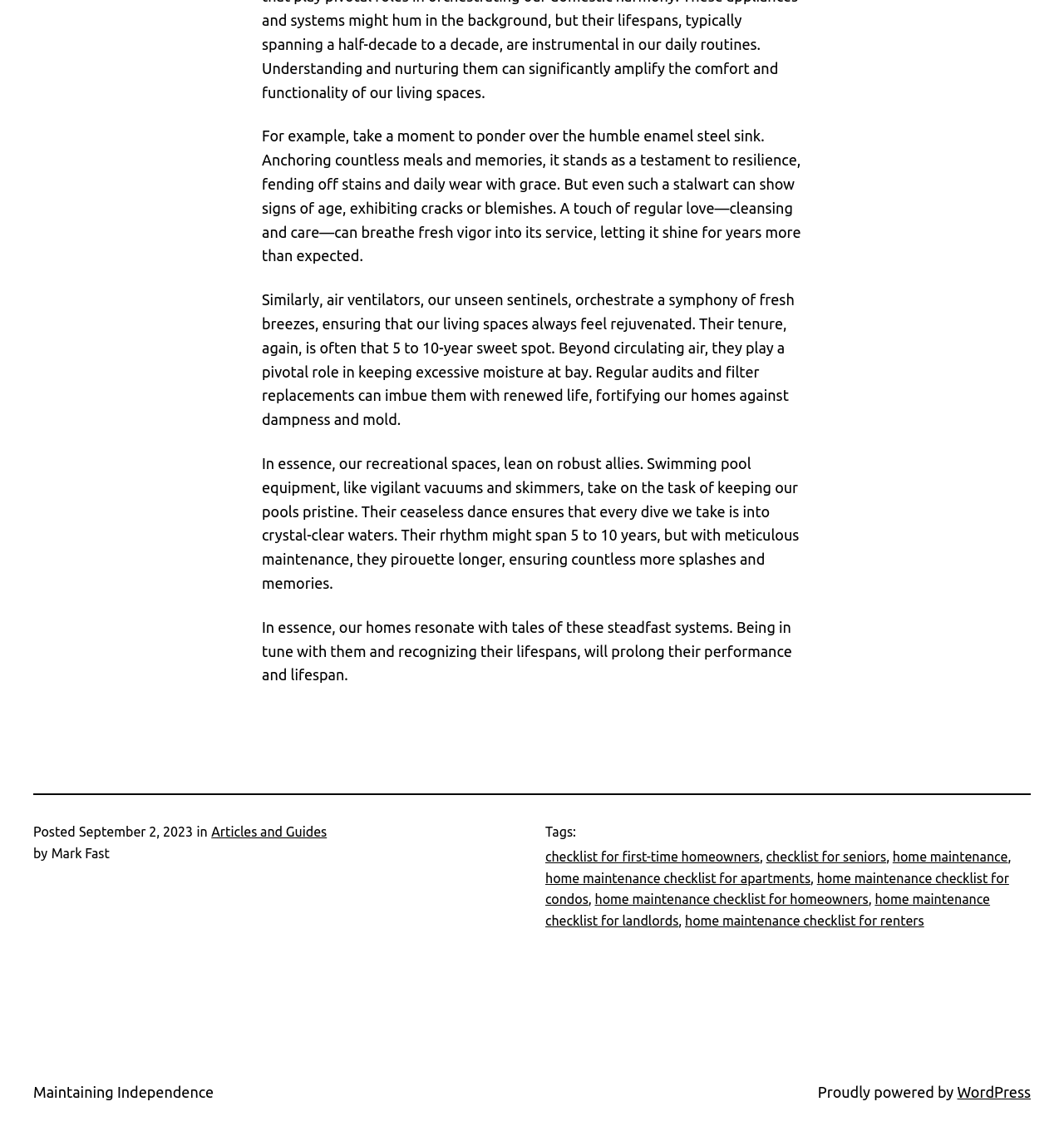Review the image closely and give a comprehensive answer to the question: What is the category of this article?

The category of this article is Articles and Guides, which can be found in the link 'Articles and Guides' at the bottom of the article.